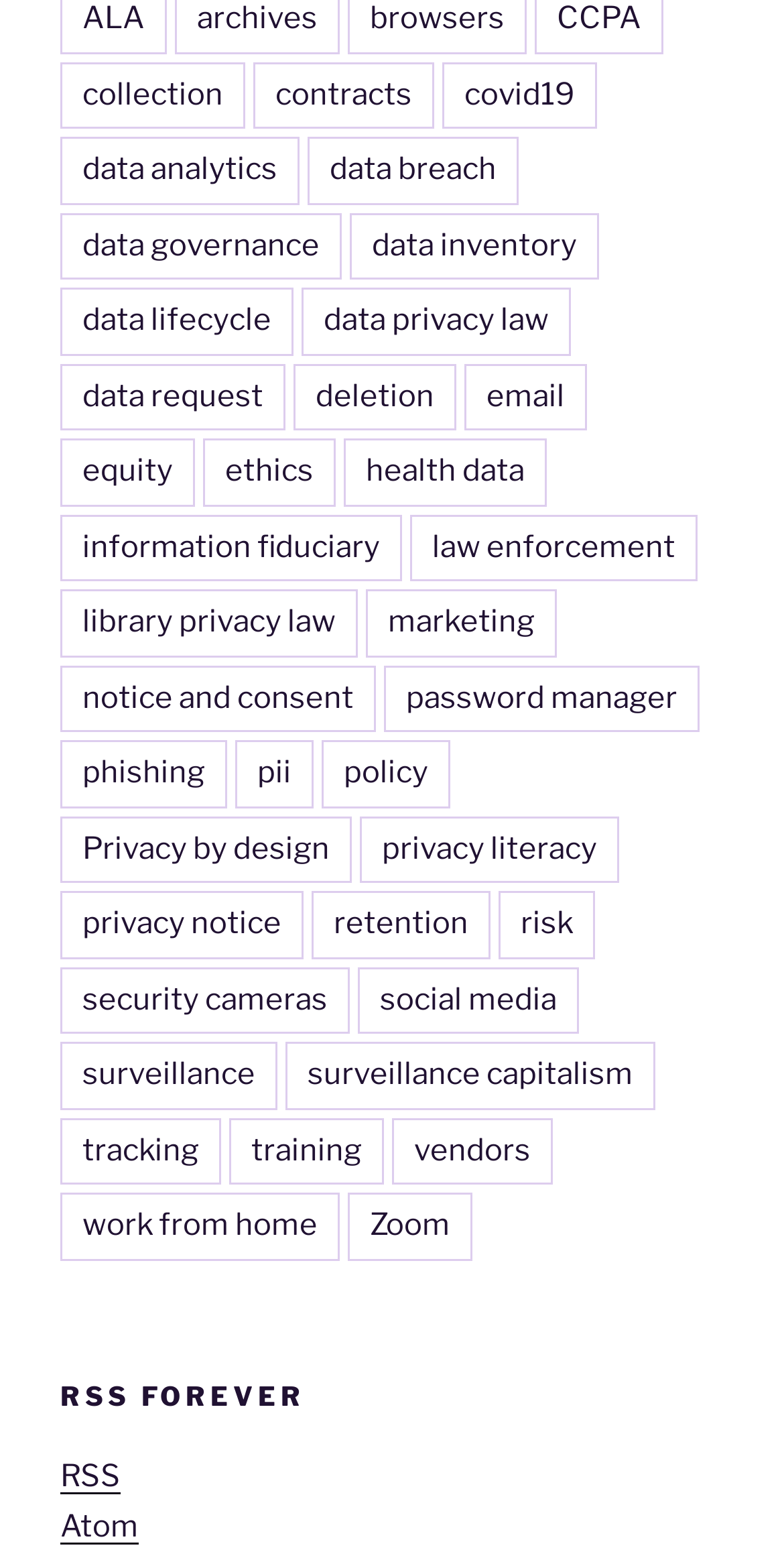Find the bounding box coordinates of the element I should click to carry out the following instruction: "go to data analytics".

[0.077, 0.088, 0.382, 0.131]